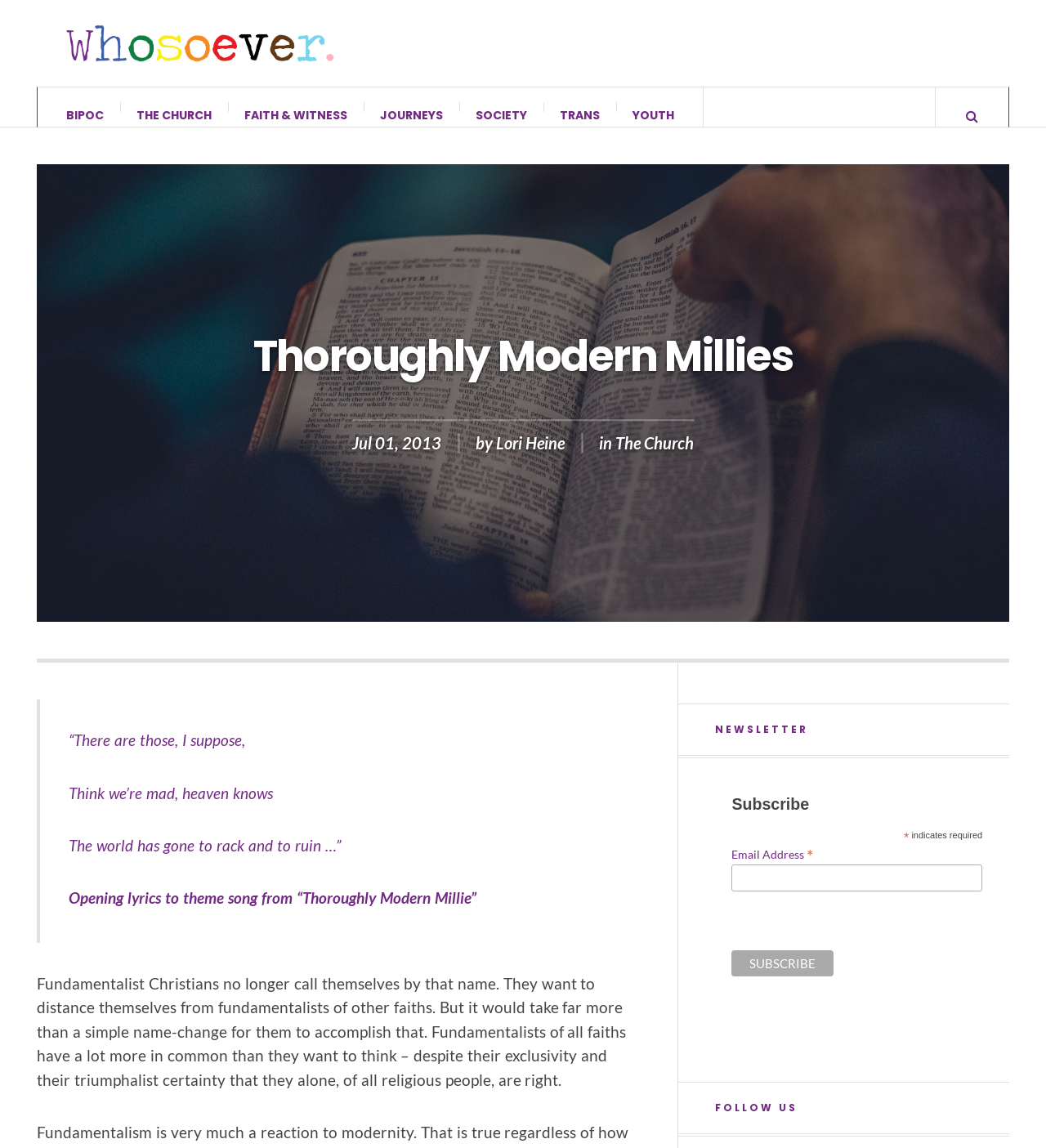Indicate the bounding box coordinates of the clickable region to achieve the following instruction: "Subscribe to the newsletter."

[0.7, 0.803, 0.797, 0.826]